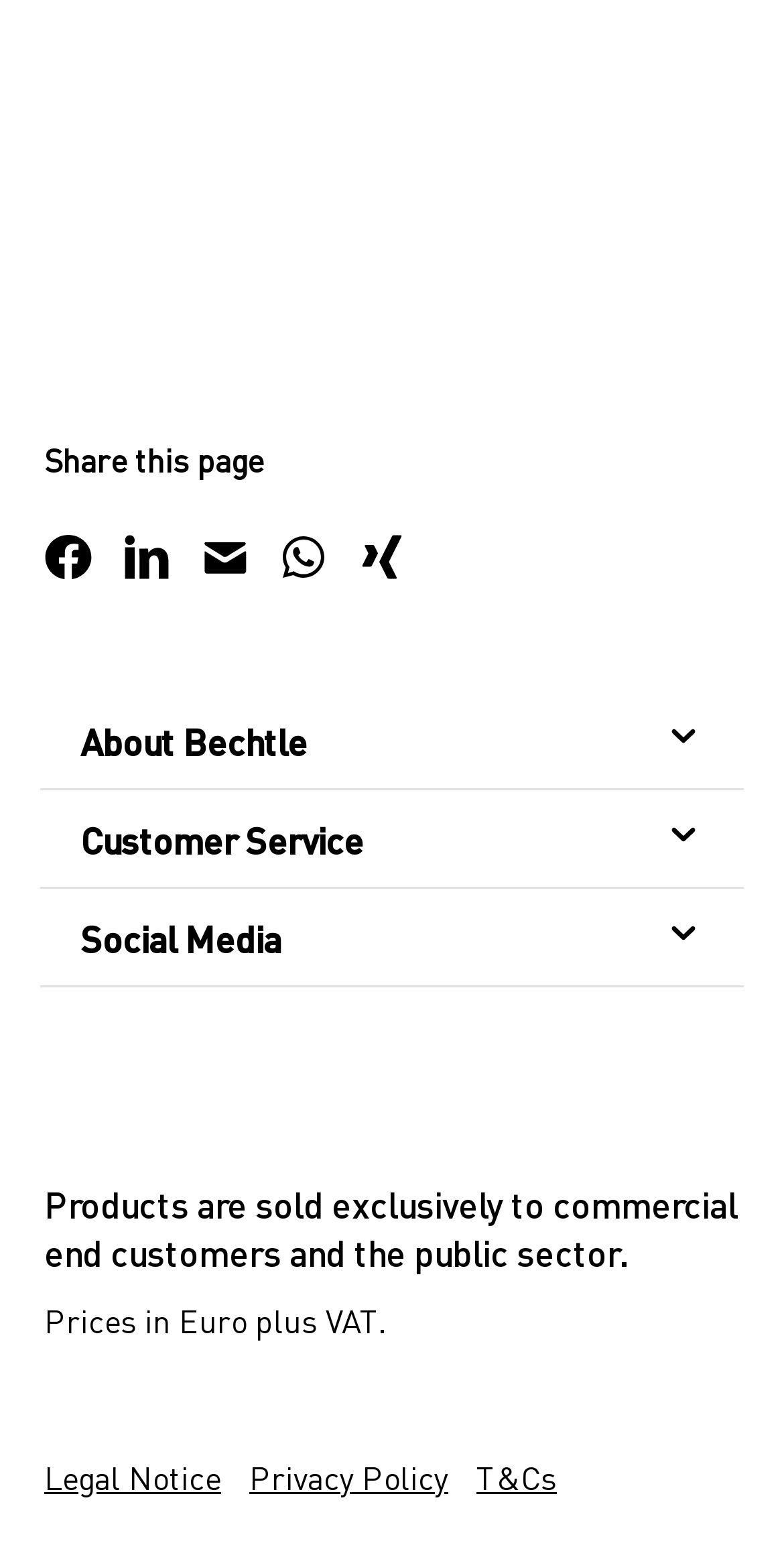What is the note about prices on the webpage?
Answer the question using a single word or phrase, according to the image.

Prices are in Euro plus VAT